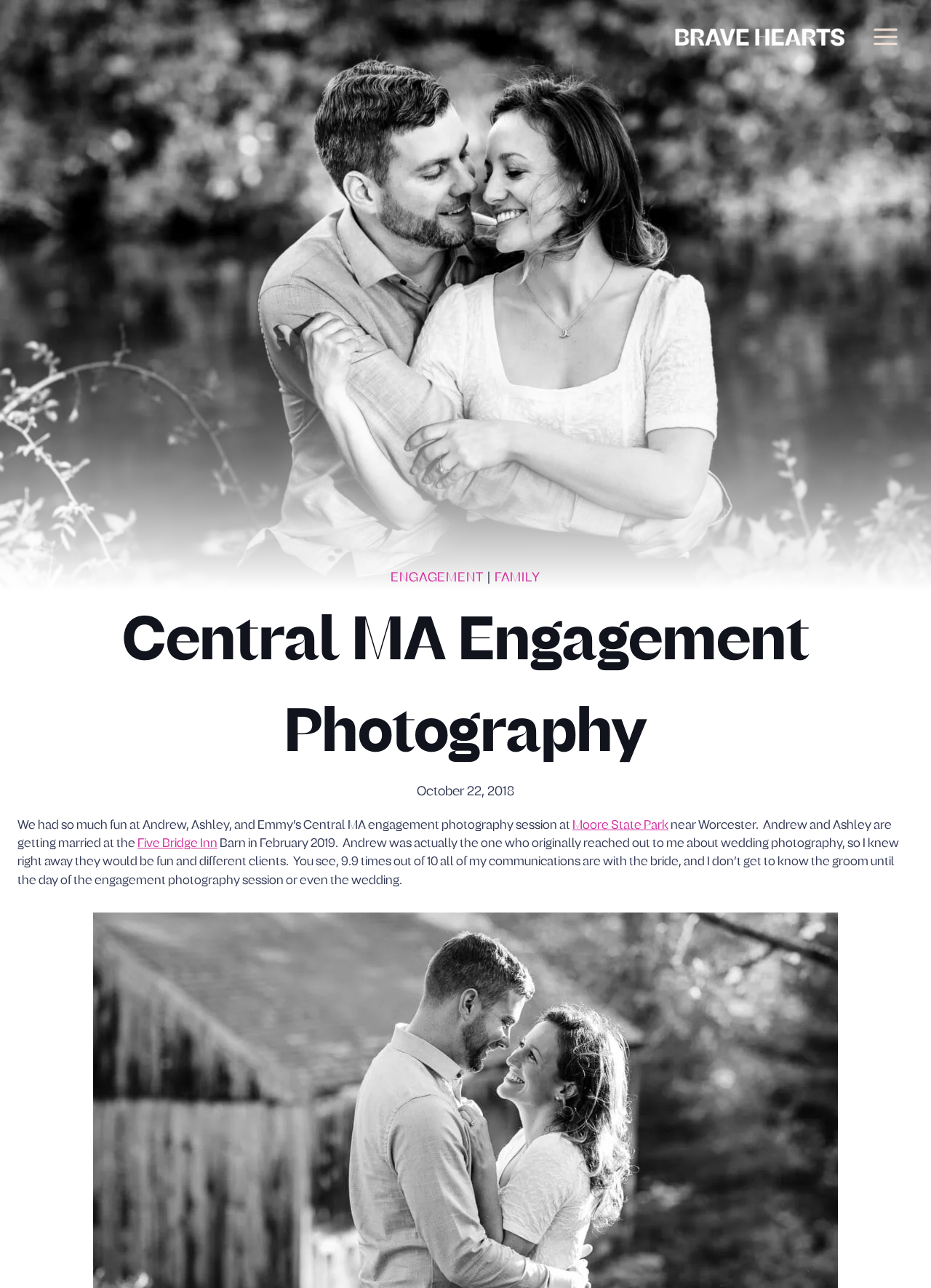Pinpoint the bounding box coordinates of the element to be clicked to execute the instruction: "Click the logo".

[0.718, 0.017, 0.913, 0.04]